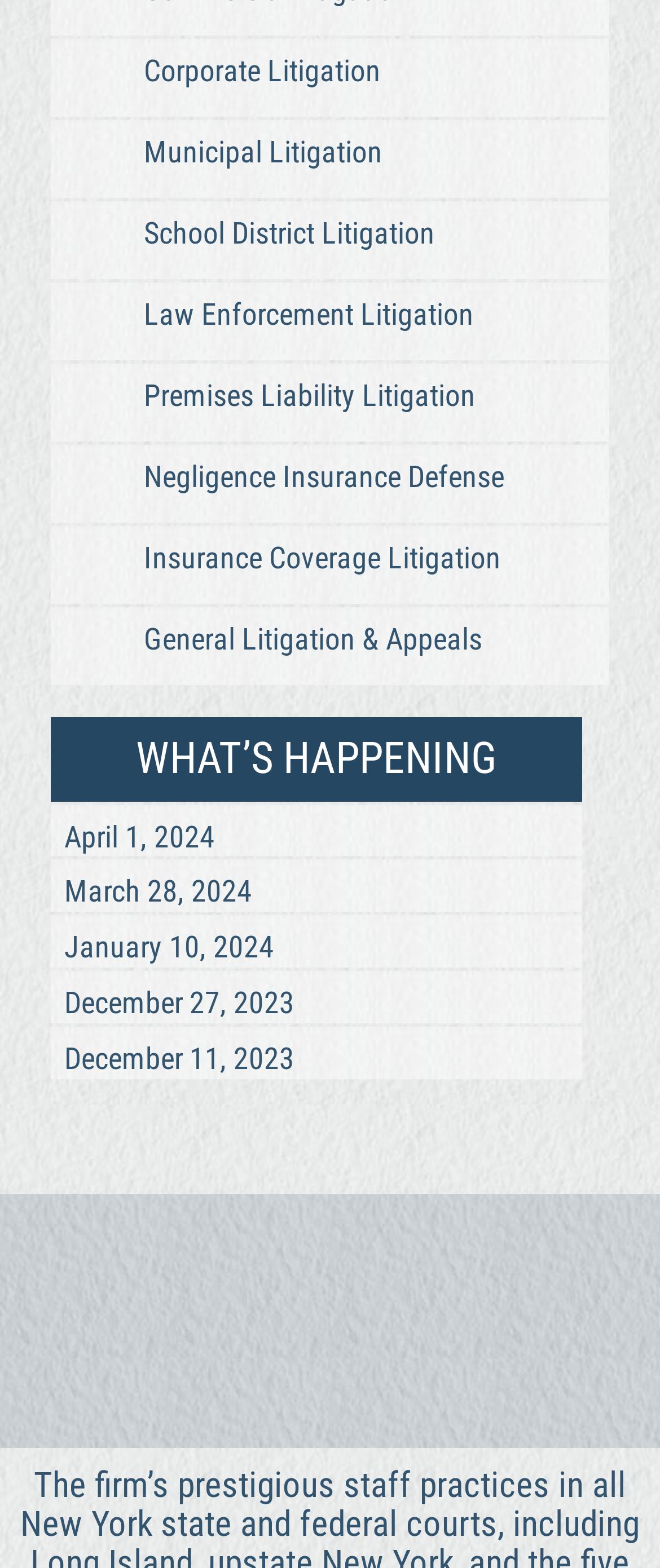Locate the bounding box coordinates for the element described below: "Law Enforcement Litigation". The coordinates must be four float values between 0 and 1, formatted as [left, top, right, bottom].

[0.077, 0.181, 0.923, 0.23]